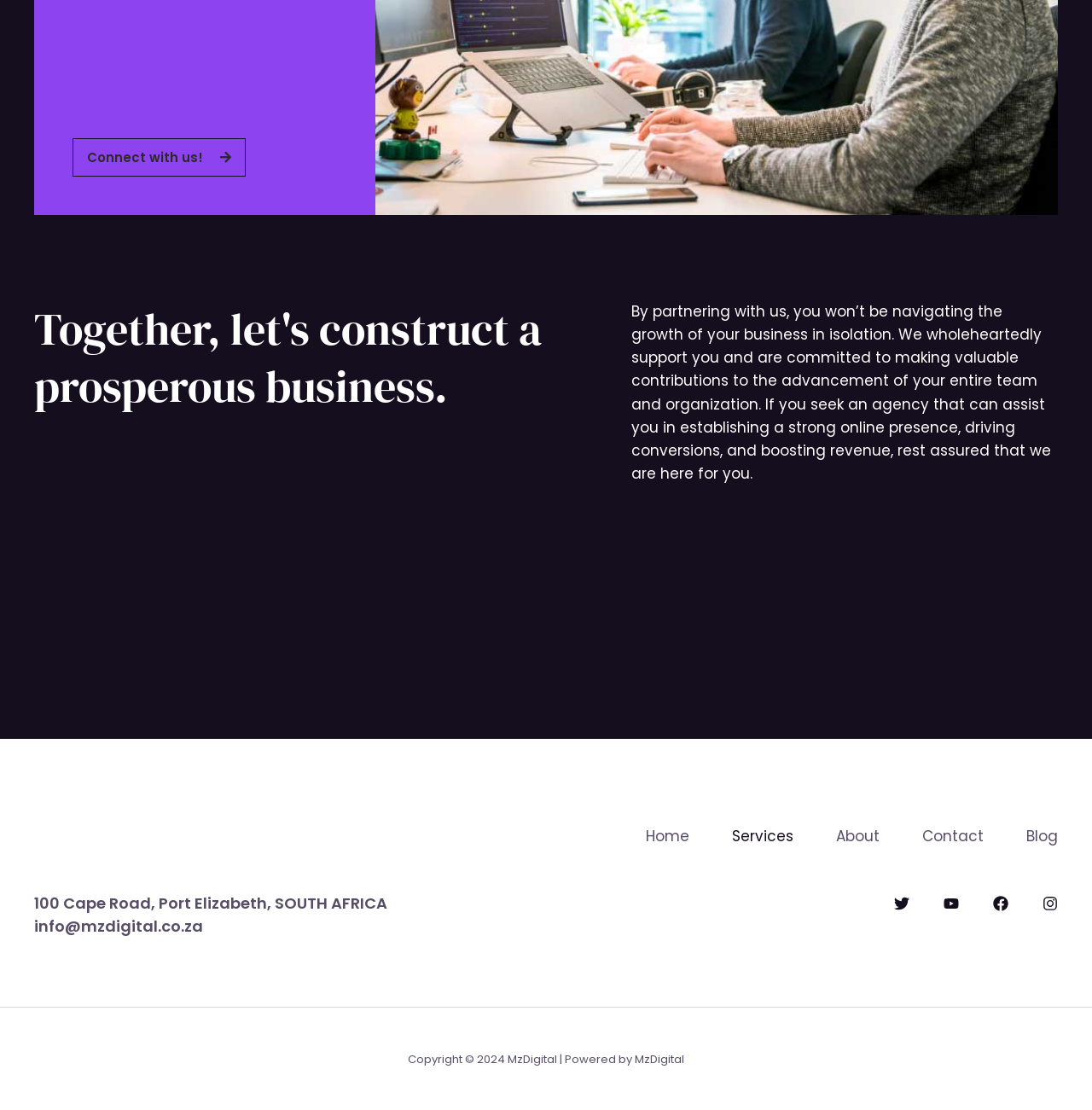Please answer the following question using a single word or phrase: 
What social media platforms is the company on?

Twitter, YouTube, Facebook, Instagram